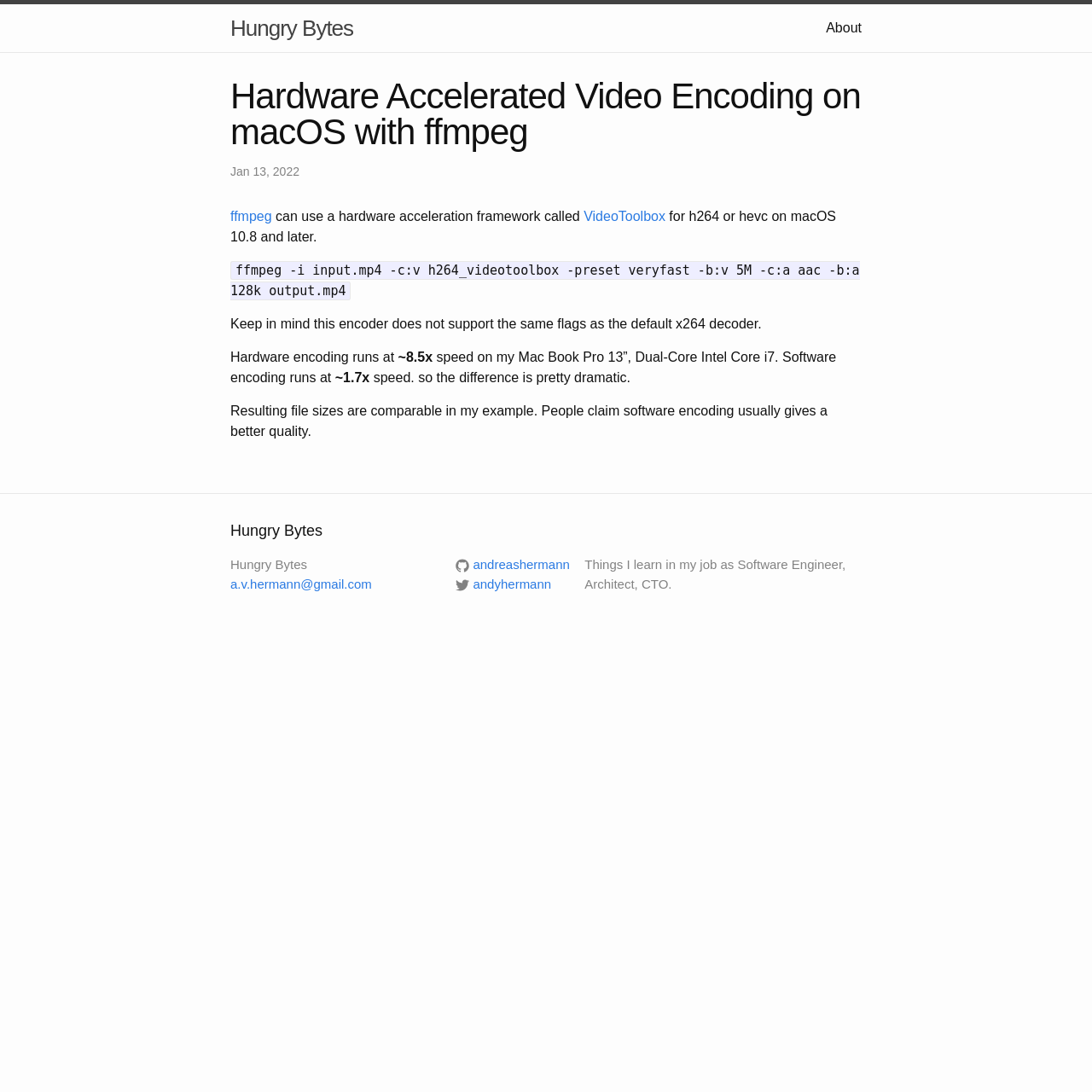Generate a comprehensive caption for the webpage you are viewing.

The webpage is about hardware accelerated video encoding on macOS with ffmpeg. At the top left, there is a link to "Hungry Bytes" and at the top right, there is a link to "About". Below these links, there is a heading that matches the title of the webpage. 

To the right of the heading, there is a date "Jan 13, 2022". Below the heading, there is an article that contains the main content of the webpage. The article starts with a link to "ffmpeg" followed by a text that explains how ffmpeg can use a hardware acceleration framework called VideoToolbox for h264 or hevc on macOS 10.8 and later. 

There is a code snippet that demonstrates how to use ffmpeg with VideoToolbox, followed by a note about the limitations of this encoder. The webpage also compares the speed of hardware encoding and software encoding, stating that hardware encoding runs at approximately 8.5 times the speed of software encoding on a Mac Book Pro 13”. 

Additionally, the webpage mentions that the resulting file sizes are comparable, but people claim that software encoding usually gives a better quality. 

At the bottom of the webpage, there is a section that contains information about the author, including links to their email address and social media profiles, accompanied by small images. There is also a text that describes the author's profession and the purpose of the webpage, which is to share things they learn in their job as a Software Engineer, Architect, and CTO.